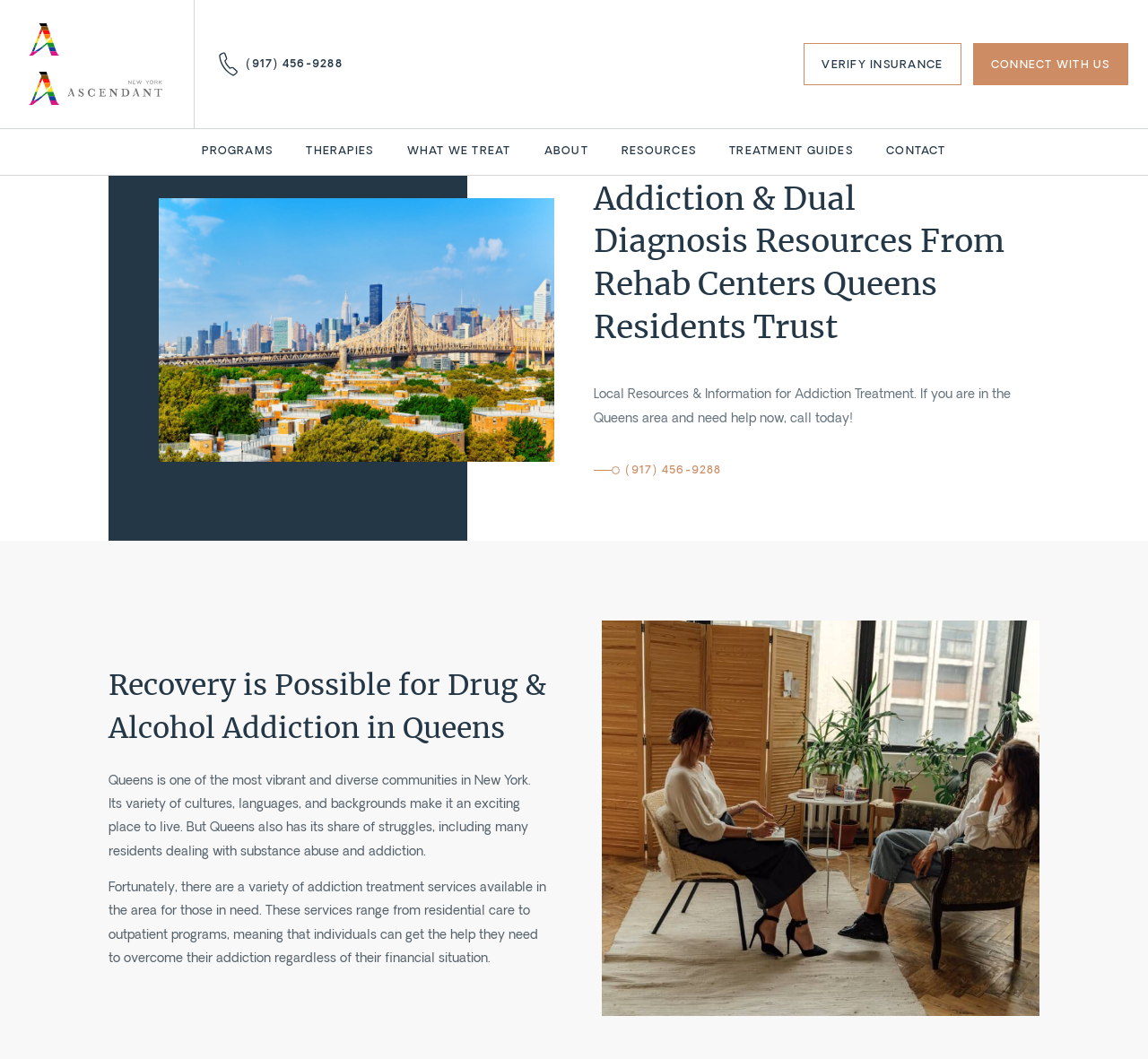Can you find the bounding box coordinates of the area I should click to execute the following instruction: "Get in touch with the rehab center"?

[0.847, 0.04, 0.983, 0.081]